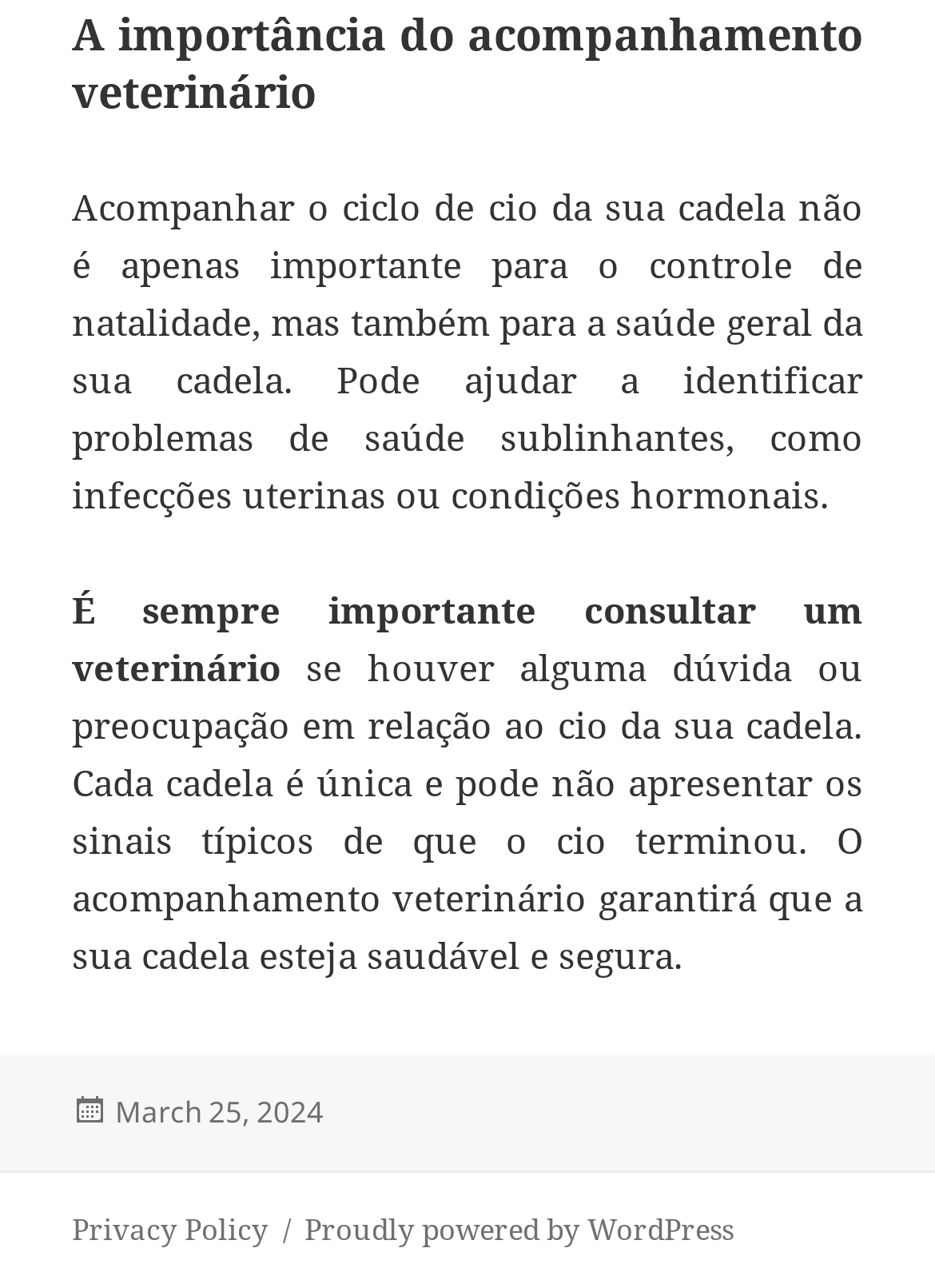Find the bounding box of the web element that fits this description: "March 25, 2024".

[0.123, 0.848, 0.346, 0.881]